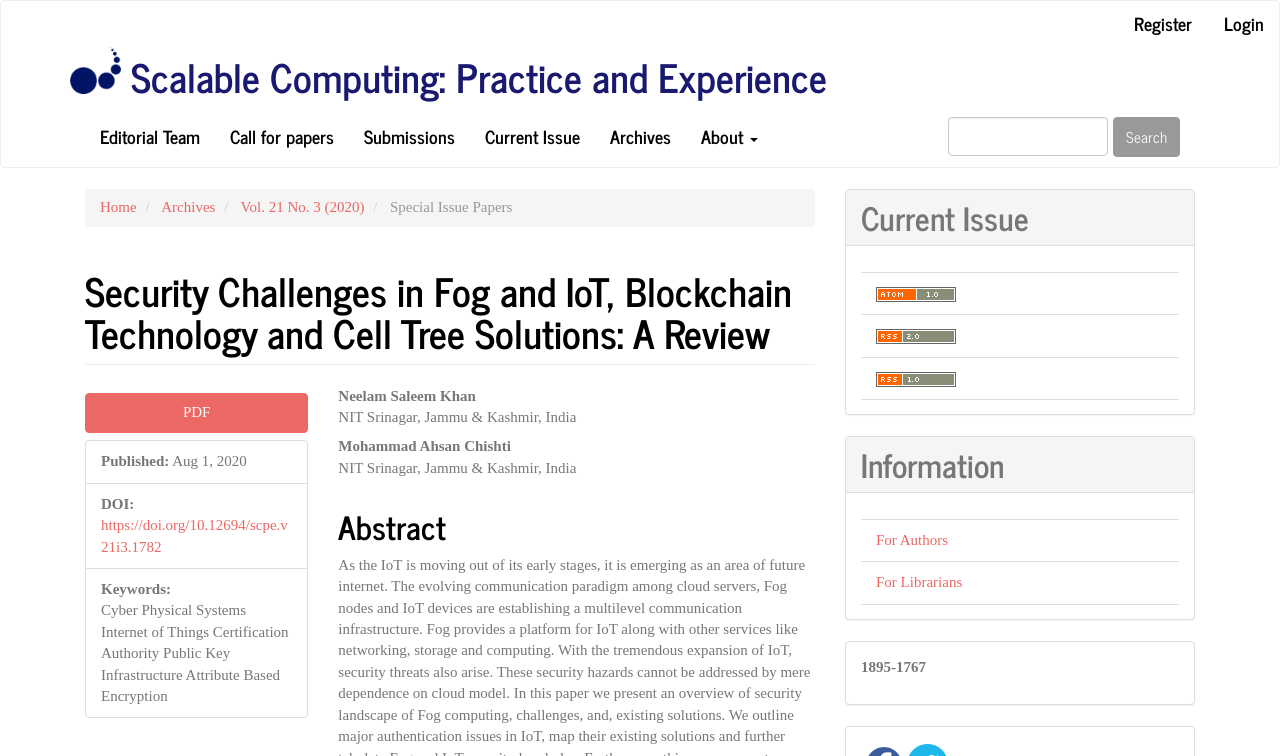Provide the bounding box coordinates of the area you need to click to execute the following instruction: "Download the article in PDF".

[0.066, 0.52, 0.241, 0.572]